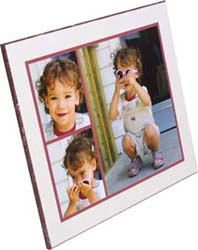What type of occasions is this plaque mounting ideal for?
From the screenshot, supply a one-word or short-phrase answer.

Family photographs or special occasions